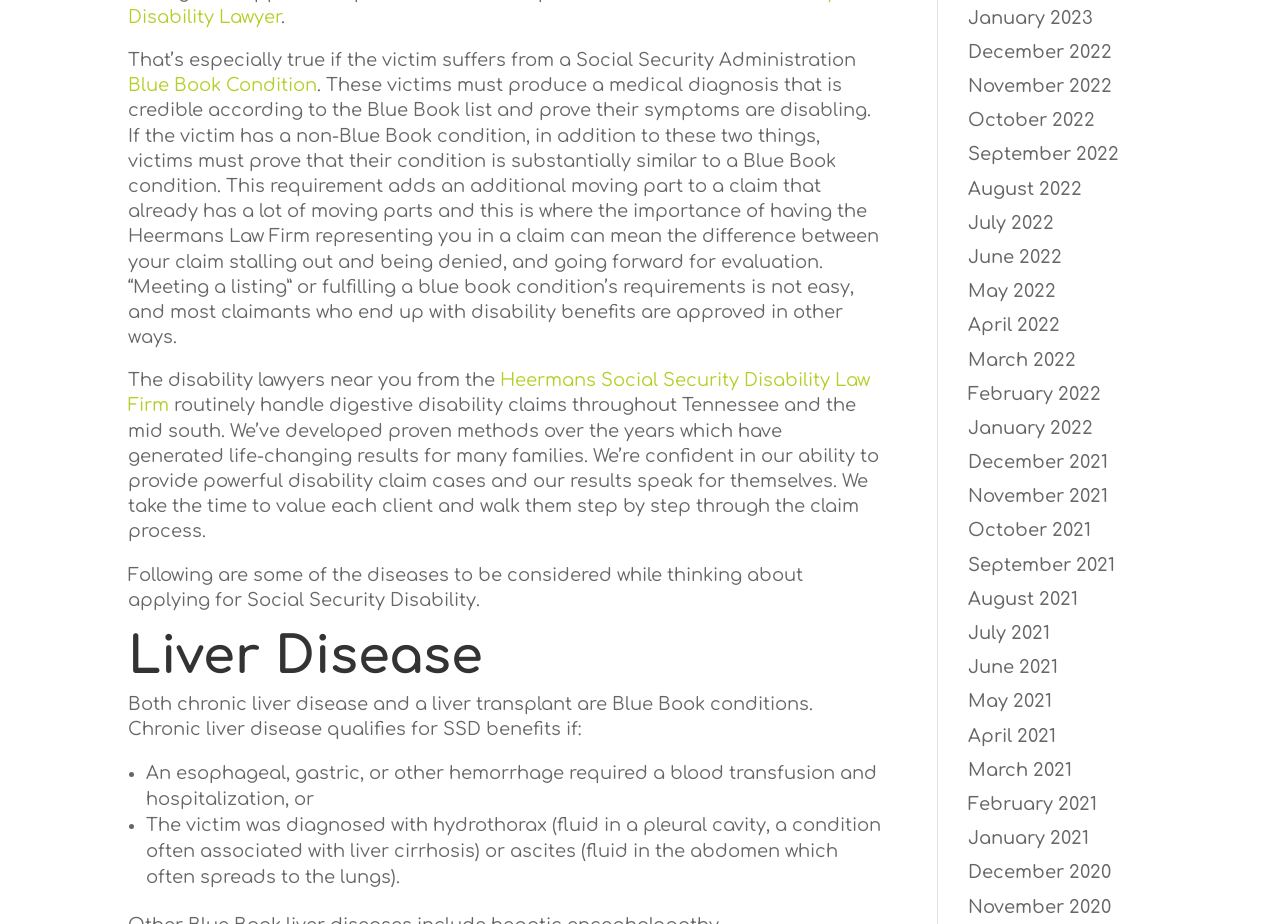Find the bounding box coordinates for the area that must be clicked to perform this action: "Click the 'Liver Disease' heading".

[0.1, 0.683, 0.689, 0.749]